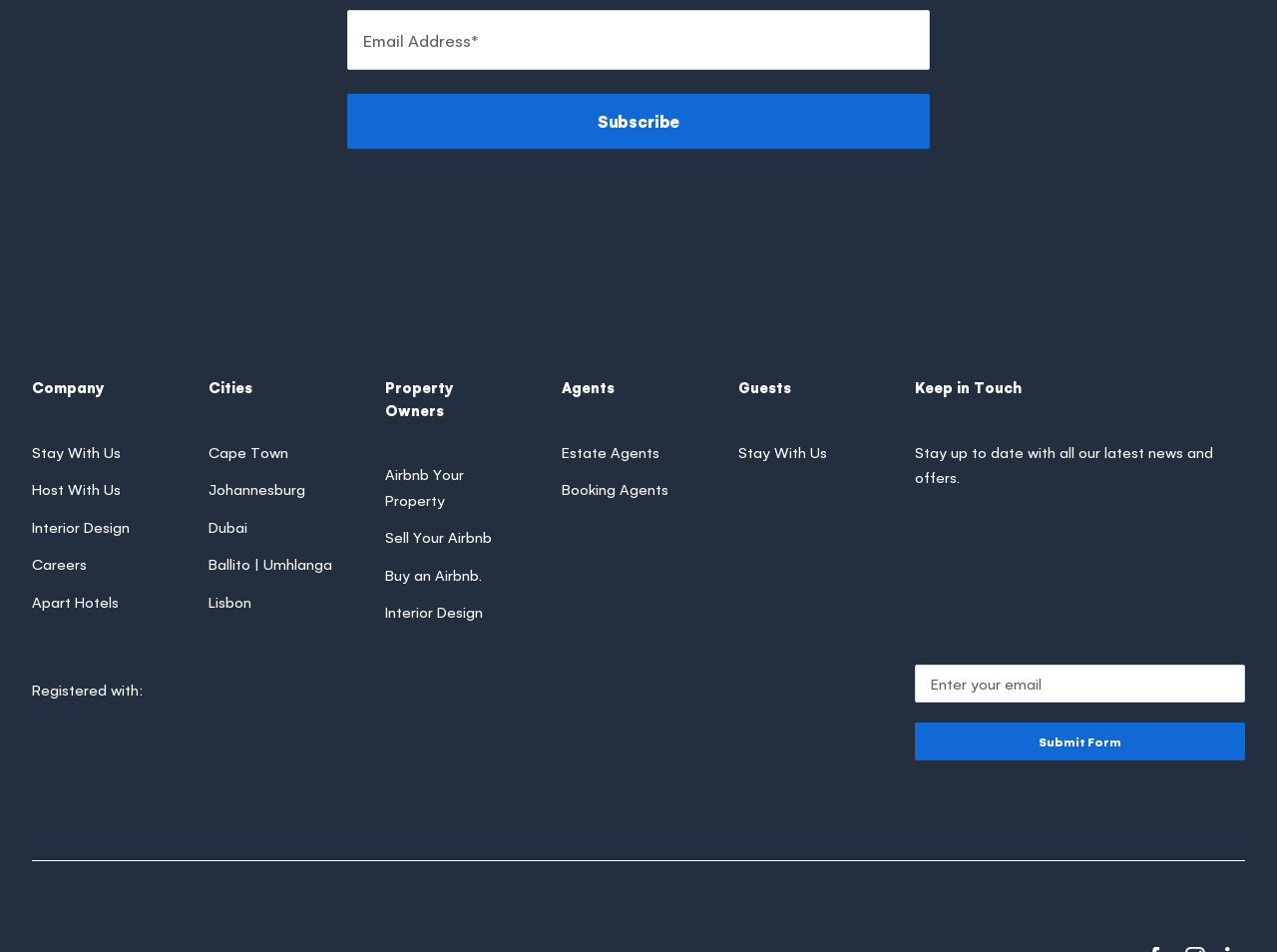Find the bounding box coordinates for the area that should be clicked to accomplish the instruction: "Explore the company page".

[0.025, 0.363, 0.125, 0.387]